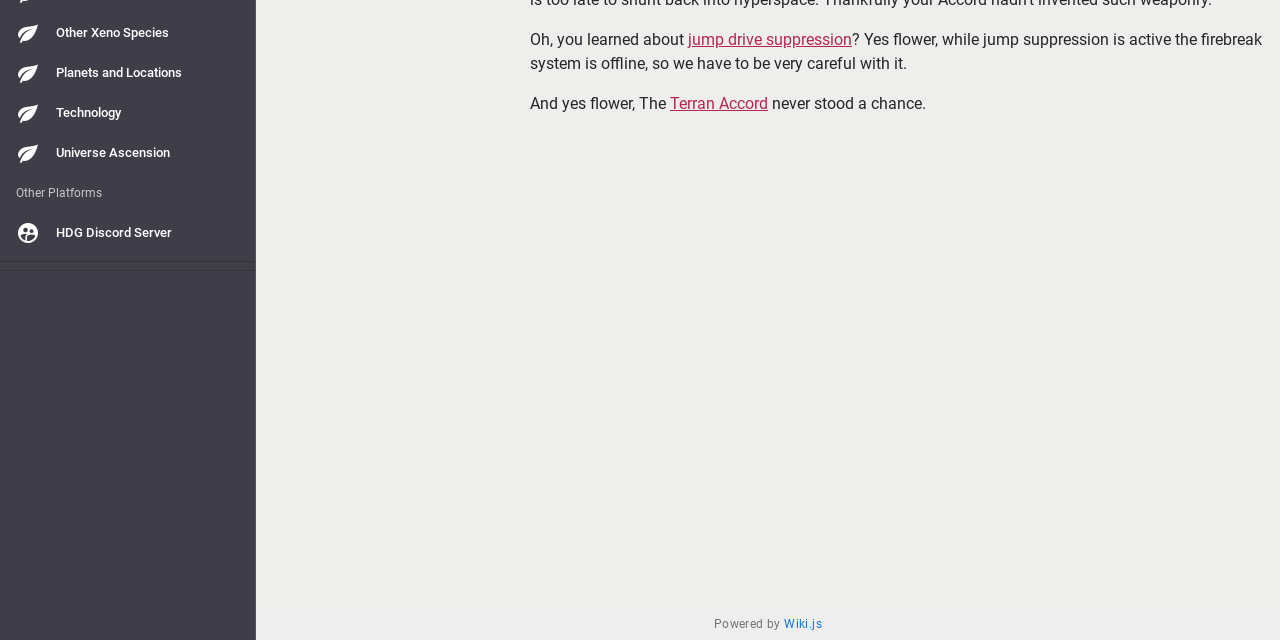Identify the bounding box for the described UI element. Provide the coordinates in (top-left x, top-left y, bottom-right x, bottom-right y) format with values ranging from 0 to 1: jump drive suppression

[0.538, 0.047, 0.666, 0.077]